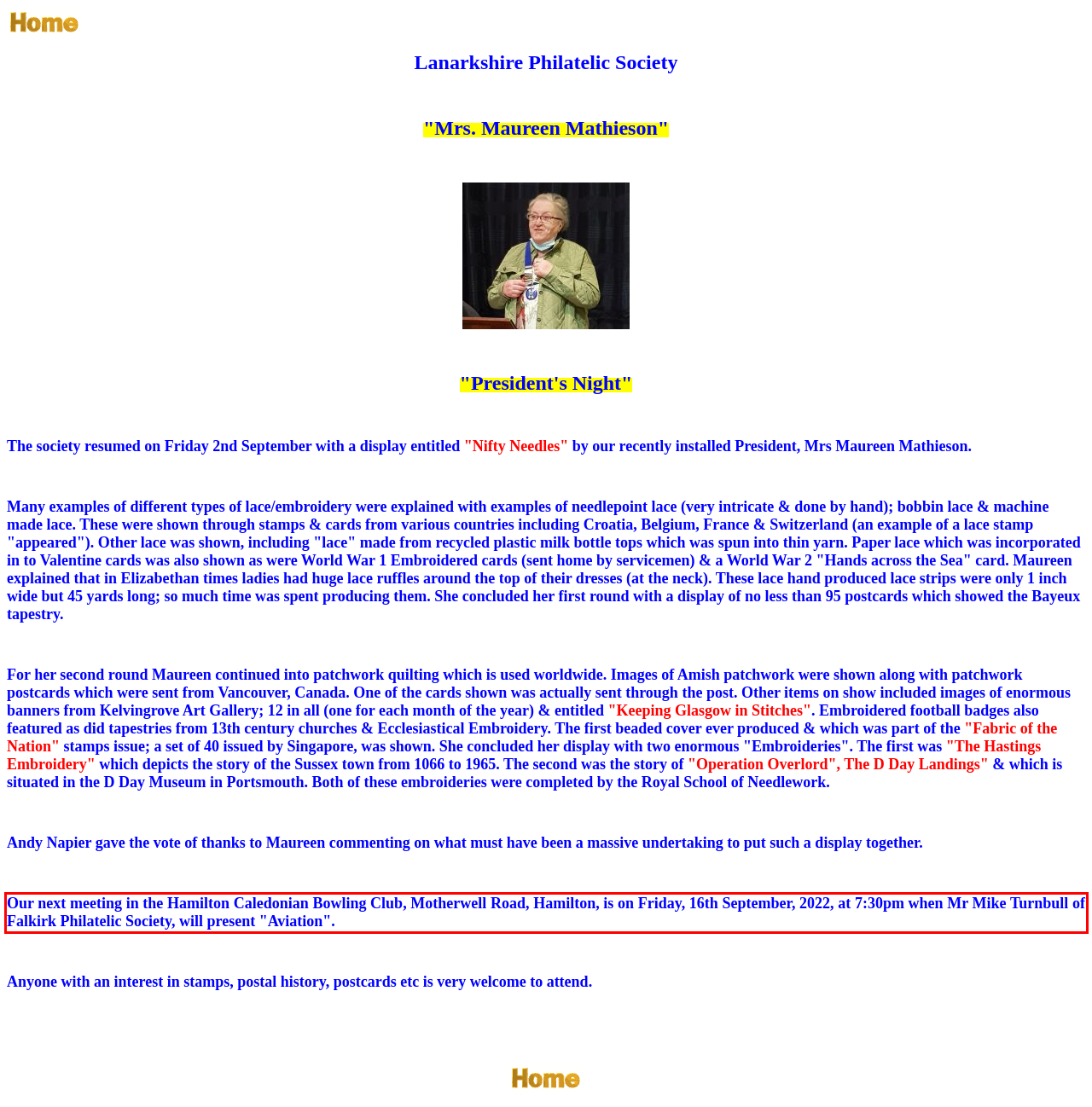Please analyze the screenshot of a webpage and extract the text content within the red bounding box using OCR.

Our next meeting in the Hamilton Caledonian Bowling Club, Motherwell Road, Hamilton, is on Friday, 16th September, 2022, at 7:30pm when Mr Mike Turnbull of Falkirk Philatelic Society, will present "Aviation".